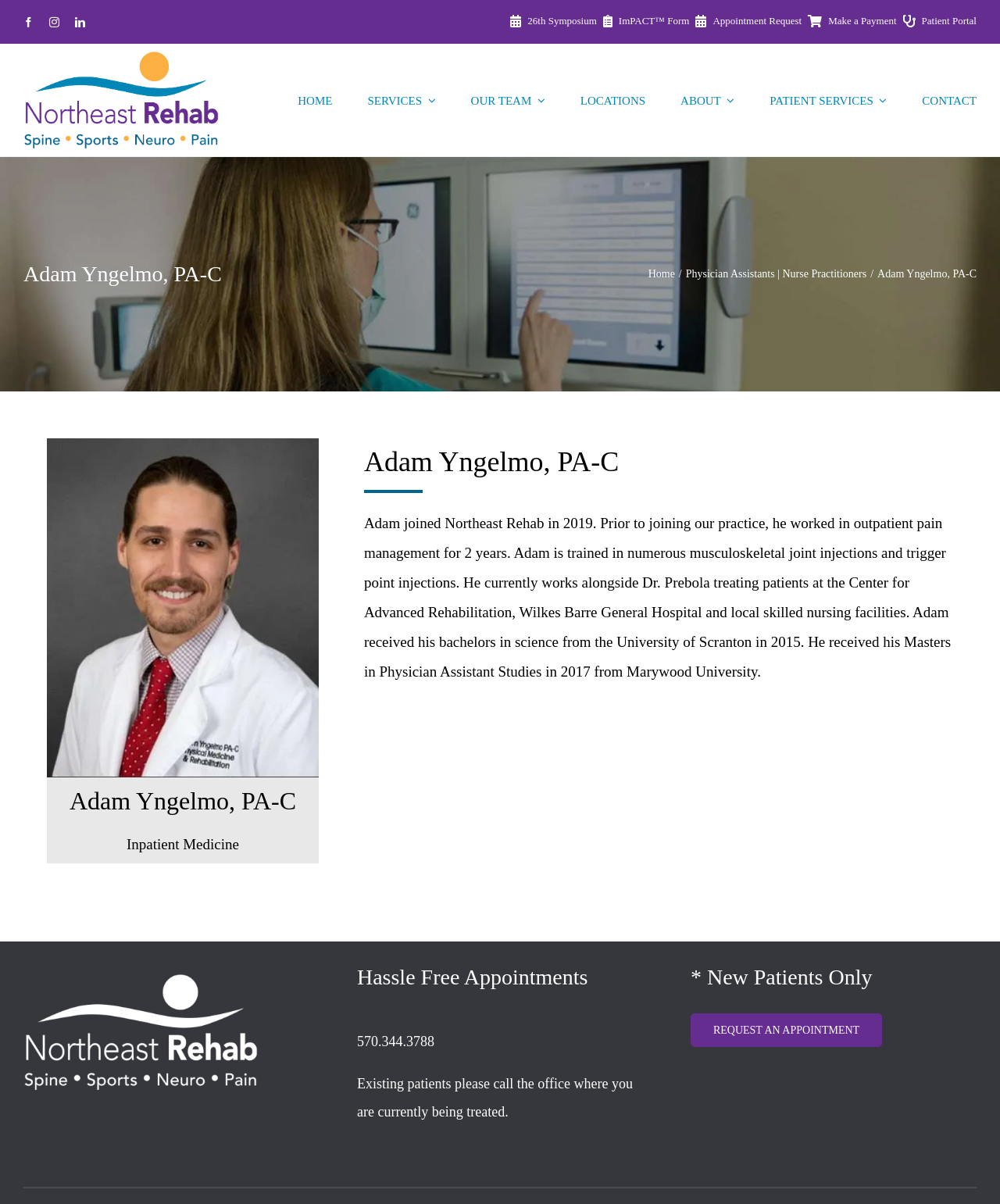Extract the primary headline from the webpage and present its text.

Adam Yngelmo, PA-C